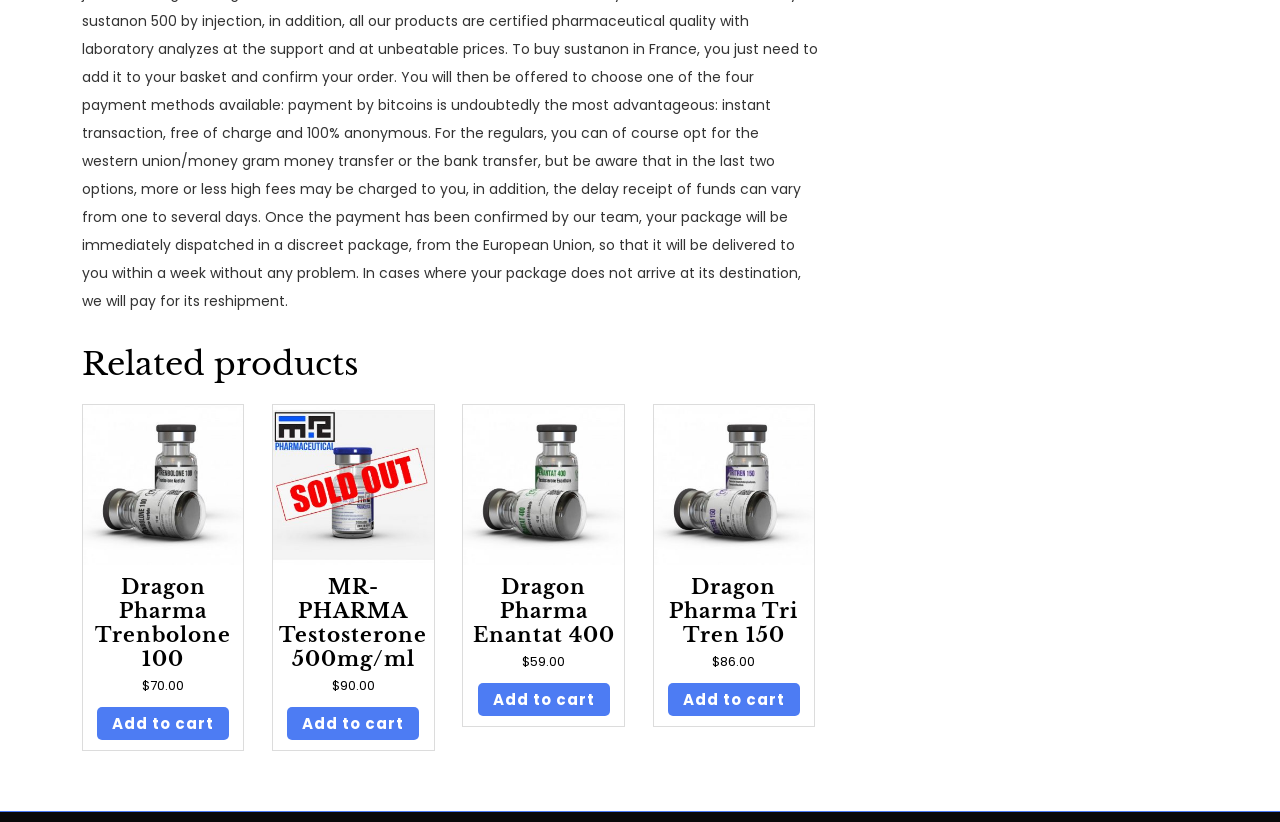What is the name of the third product?
Provide an in-depth and detailed explanation in response to the question.

I looked at the links under the heading 'Related products' and found the third product is 'Dragon Pharma Enantat 400'.